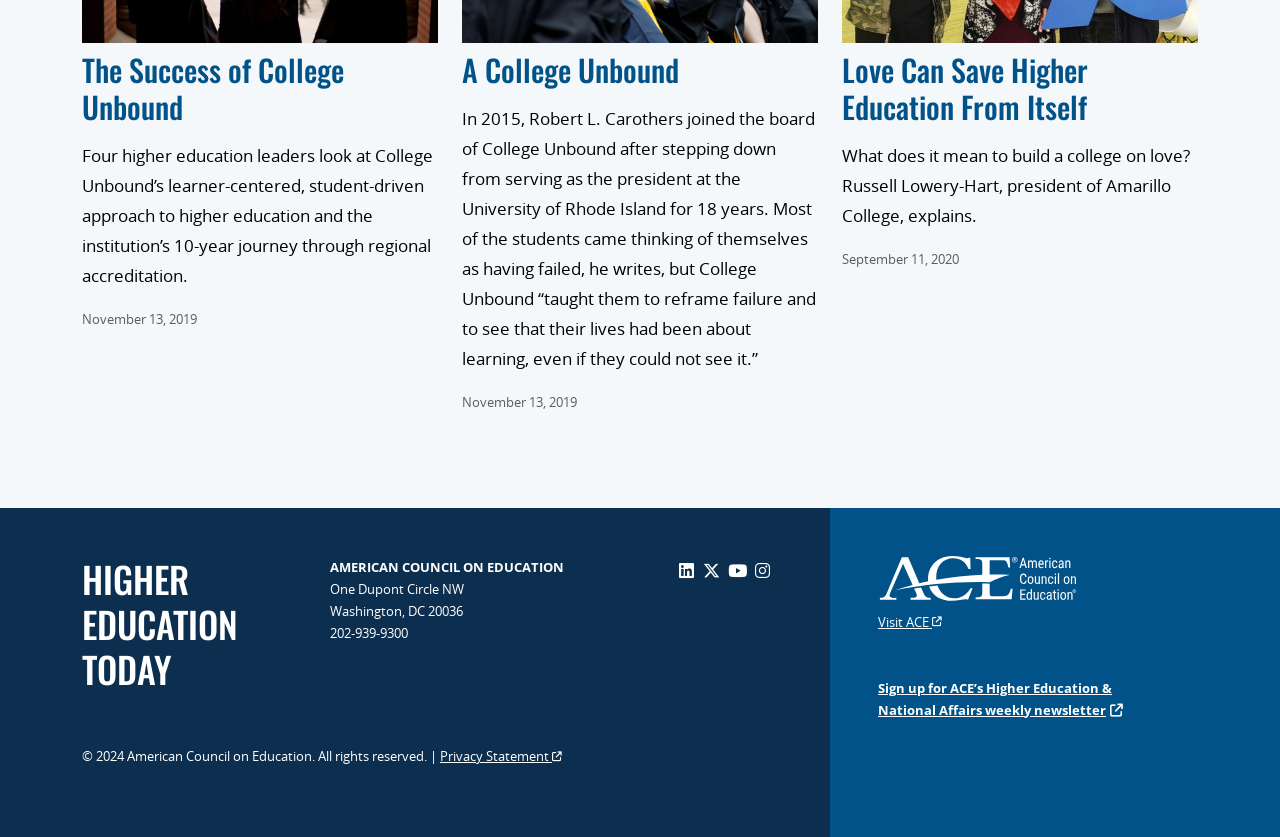Who is the president of Amarillo College?
Please respond to the question with as much detail as possible.

The third article on the webpage has a heading 'Love Can Save Higher Education From Itself' and mentions Russell Lowery-Hart, president of Amarillo College, explaining what it means to build a college on love, so the answer is Russell Lowery-Hart.